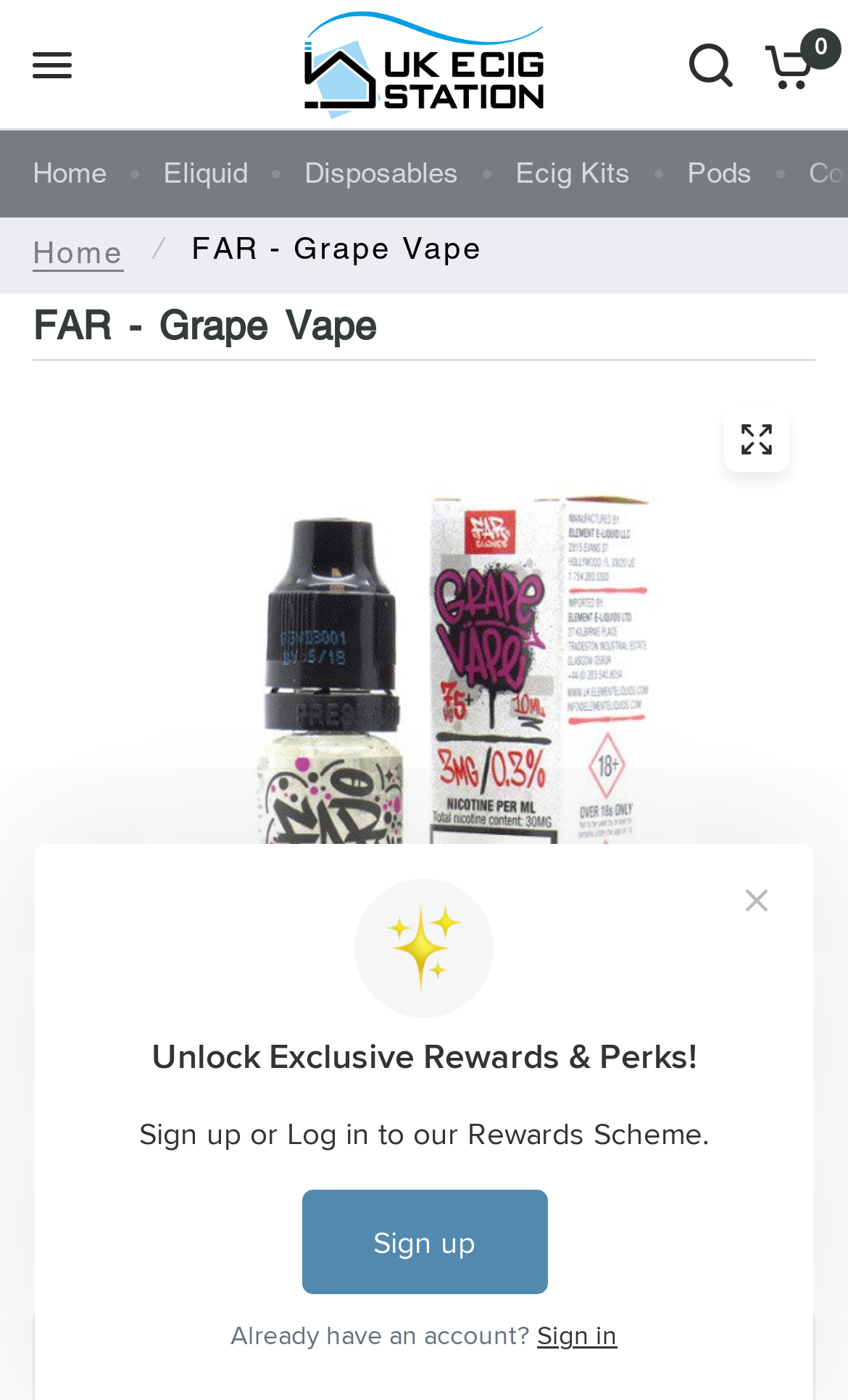Is the chat window expanded?
Using the information from the image, provide a comprehensive answer to the question.

I found the answer by looking at the button element with the description 'Chat window'. The 'expanded' property of this element is set to True, indicating that the chat window is currently expanded.